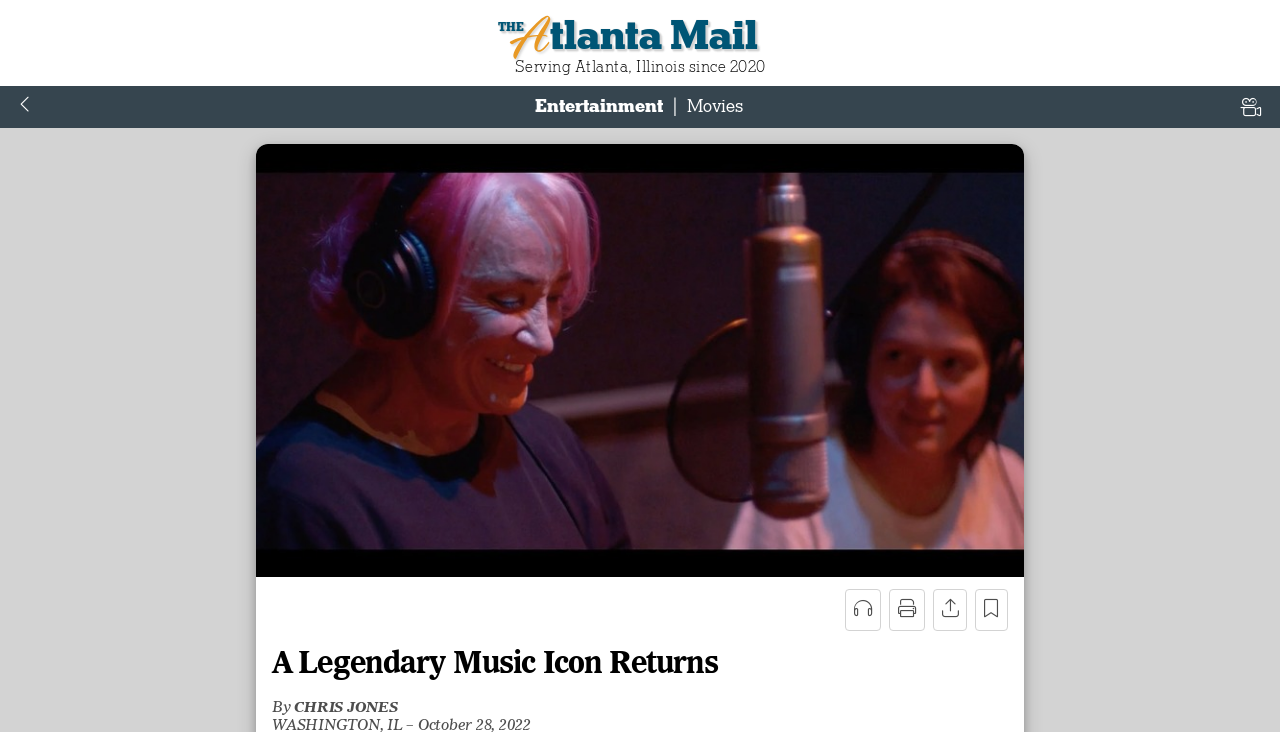Please provide a comprehensive response to the question below by analyzing the image: 
What type of icon is located at the top left corner?

The icon located at the top left corner is a Facebook icon, represented by the Unicode character ''.